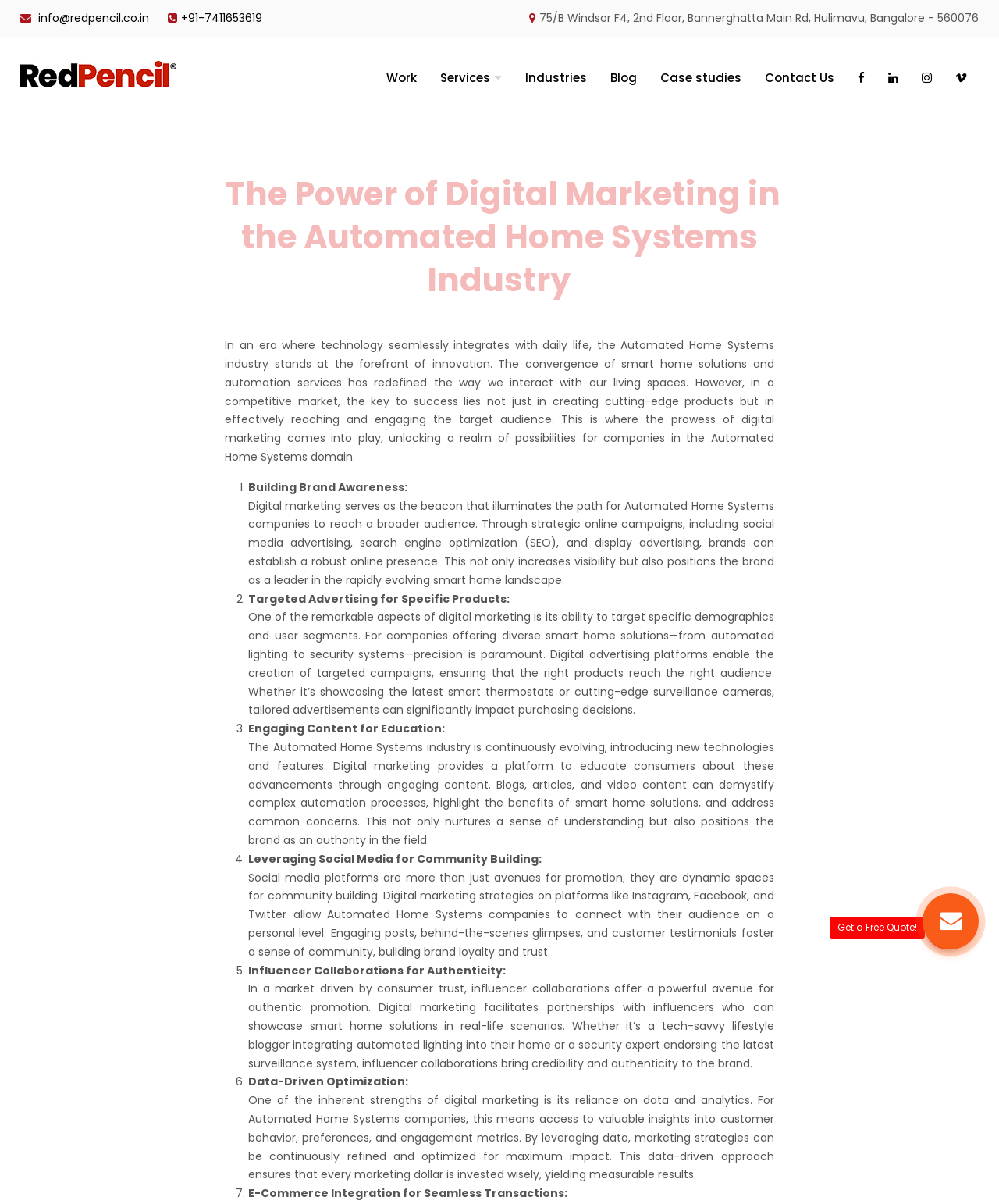Please specify the bounding box coordinates in the format (top-left x, top-left y, bottom-right x, bottom-right y), with all values as floating point numbers between 0 and 1. Identify the bounding box of the UI element described by: thinking liberal

None